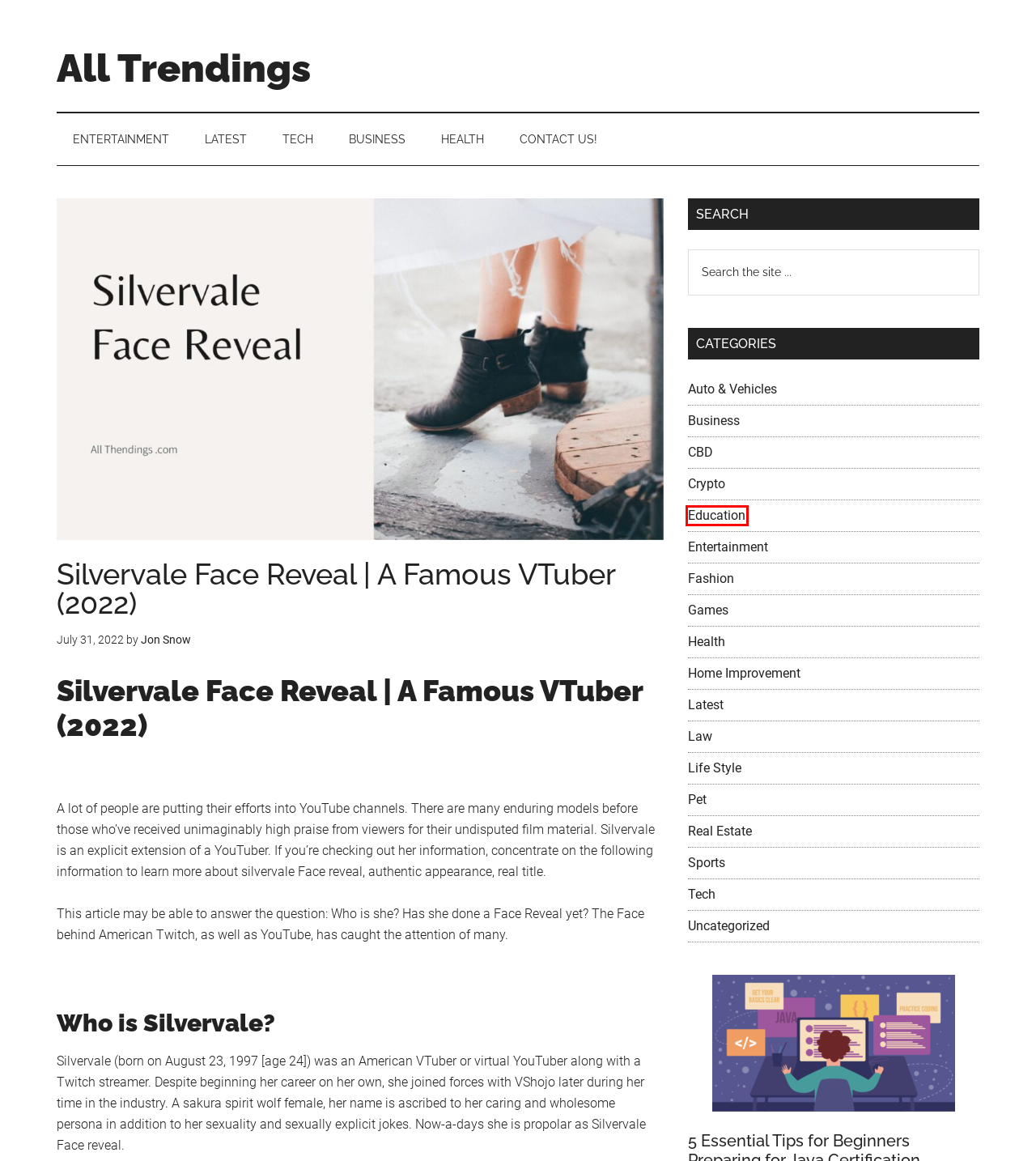Review the screenshot of a webpage which includes a red bounding box around an element. Select the description that best fits the new webpage once the element in the bounding box is clicked. Here are the candidates:
A. Education Archives - All Trendings
B. Fashion Archives - All Trendings
C. All Trendings - Trends of the Whole World
D. Real Estate Archives - All Trendings
E. Auto & Vehicles Archives - All Trendings
F. Jon Snow, Author at All Trendings
G. Pet Archives - All Trendings
H. Games Archives - All Trendings

A